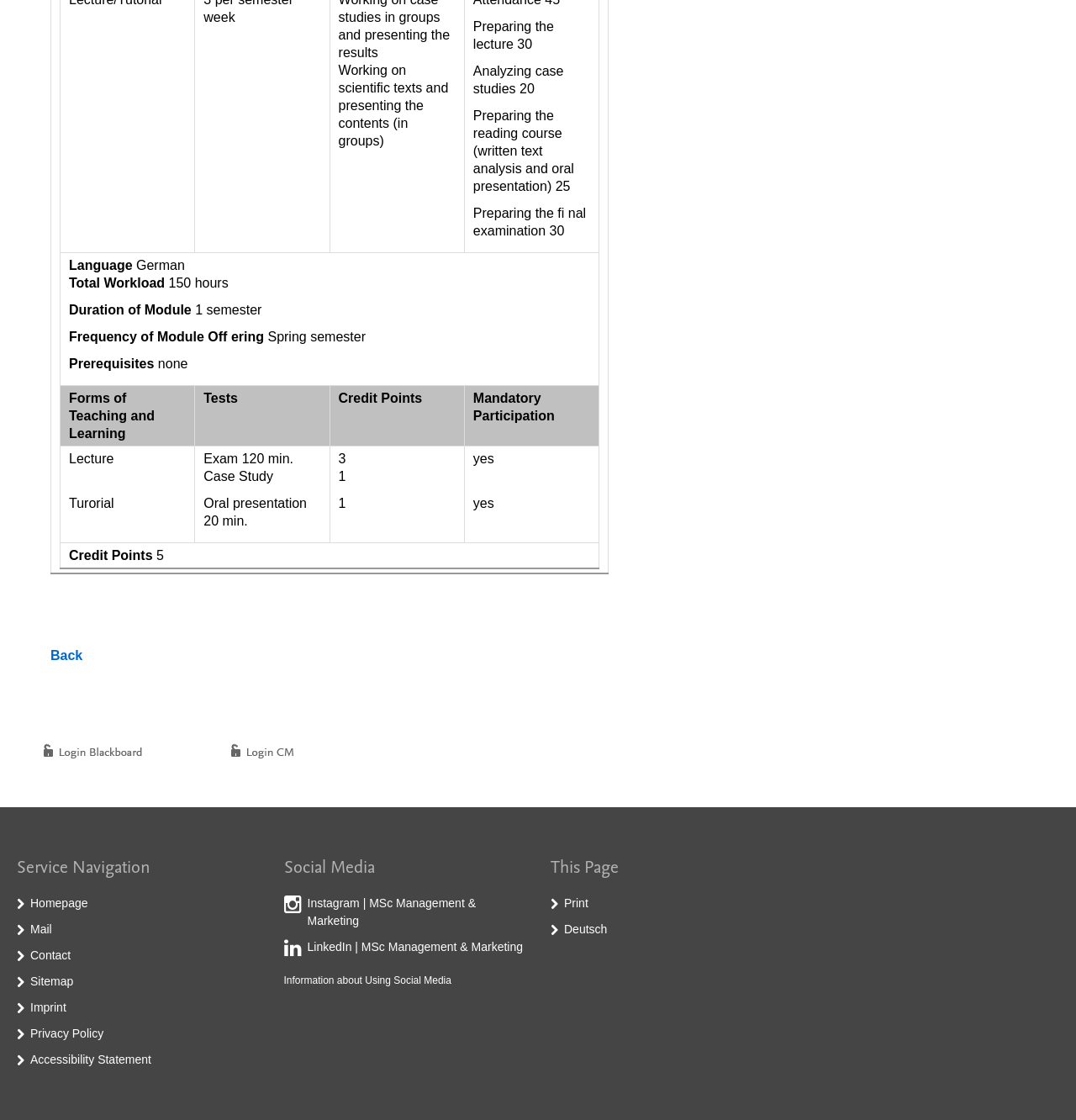Answer the question briefly using a single word or phrase: 
What is the total workload of Module 1?

150 hours